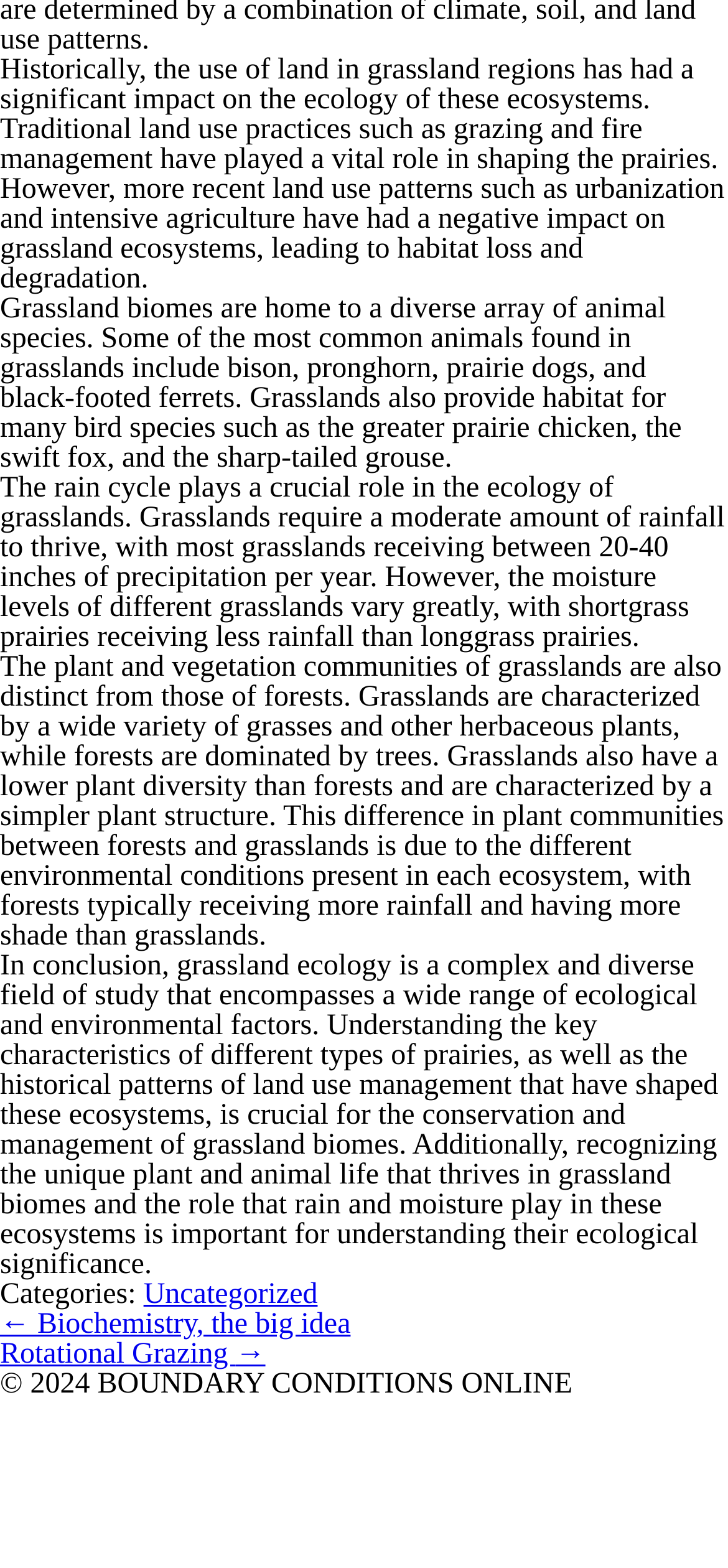Please respond in a single word or phrase: 
What is the copyright year of the webpage content?

2024